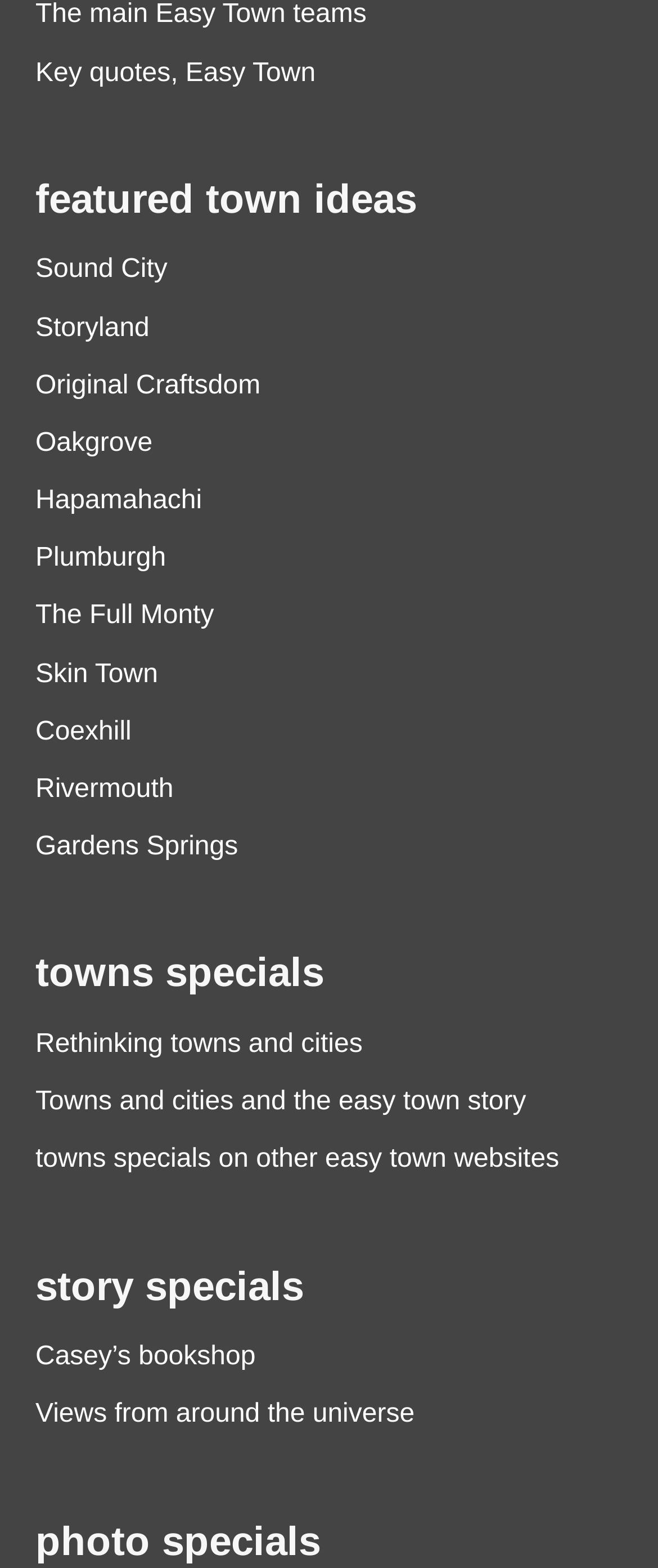How many town special links are there?
Look at the image and respond with a one-word or short phrase answer.

3